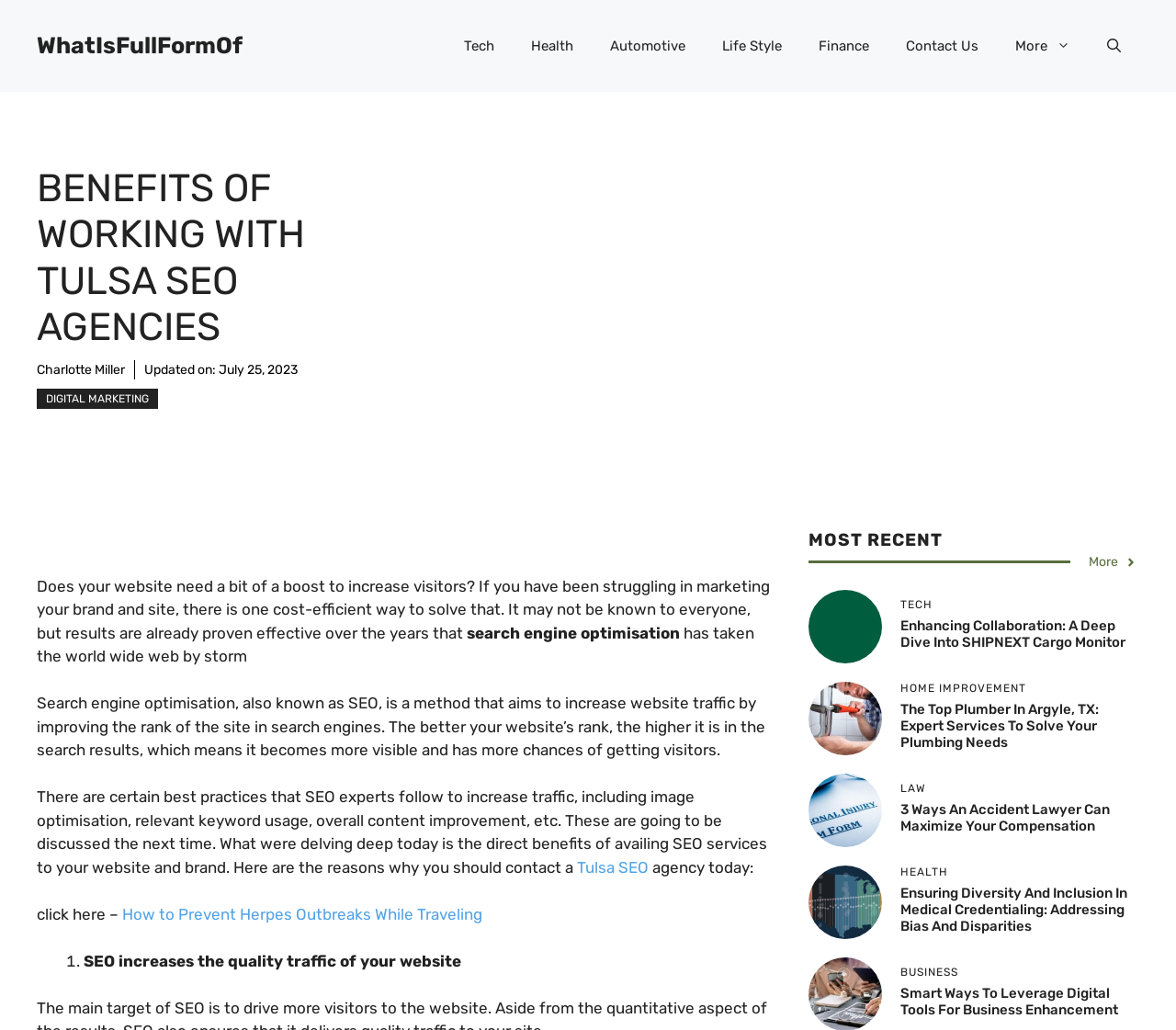Kindly determine the bounding box coordinates for the clickable area to achieve the given instruction: "Open search".

[0.926, 0.018, 0.969, 0.071]